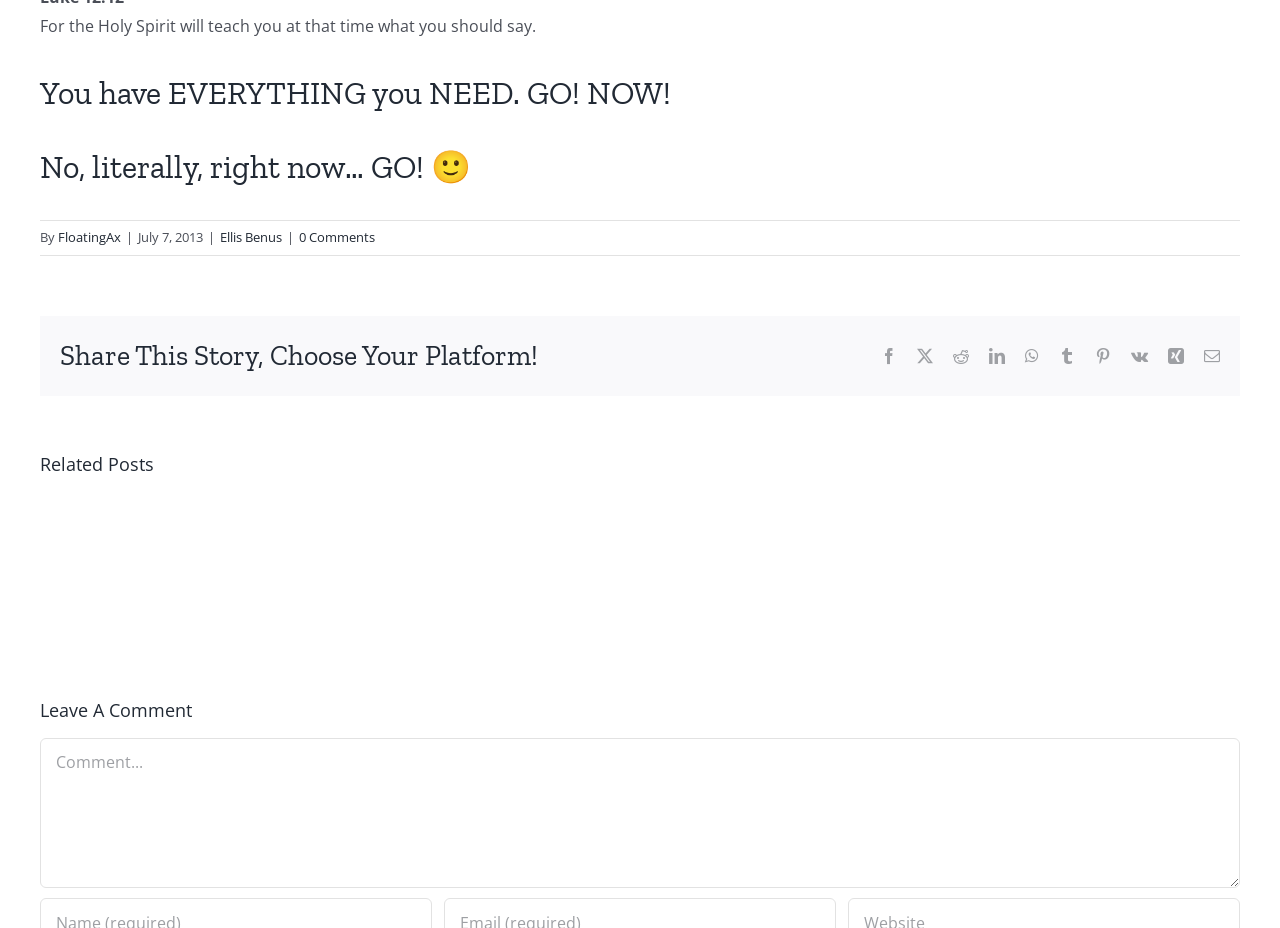Please find the bounding box coordinates of the element that you should click to achieve the following instruction: "Read the article by Ellis Benus". The coordinates should be presented as four float numbers between 0 and 1: [left, top, right, bottom].

[0.172, 0.246, 0.22, 0.265]